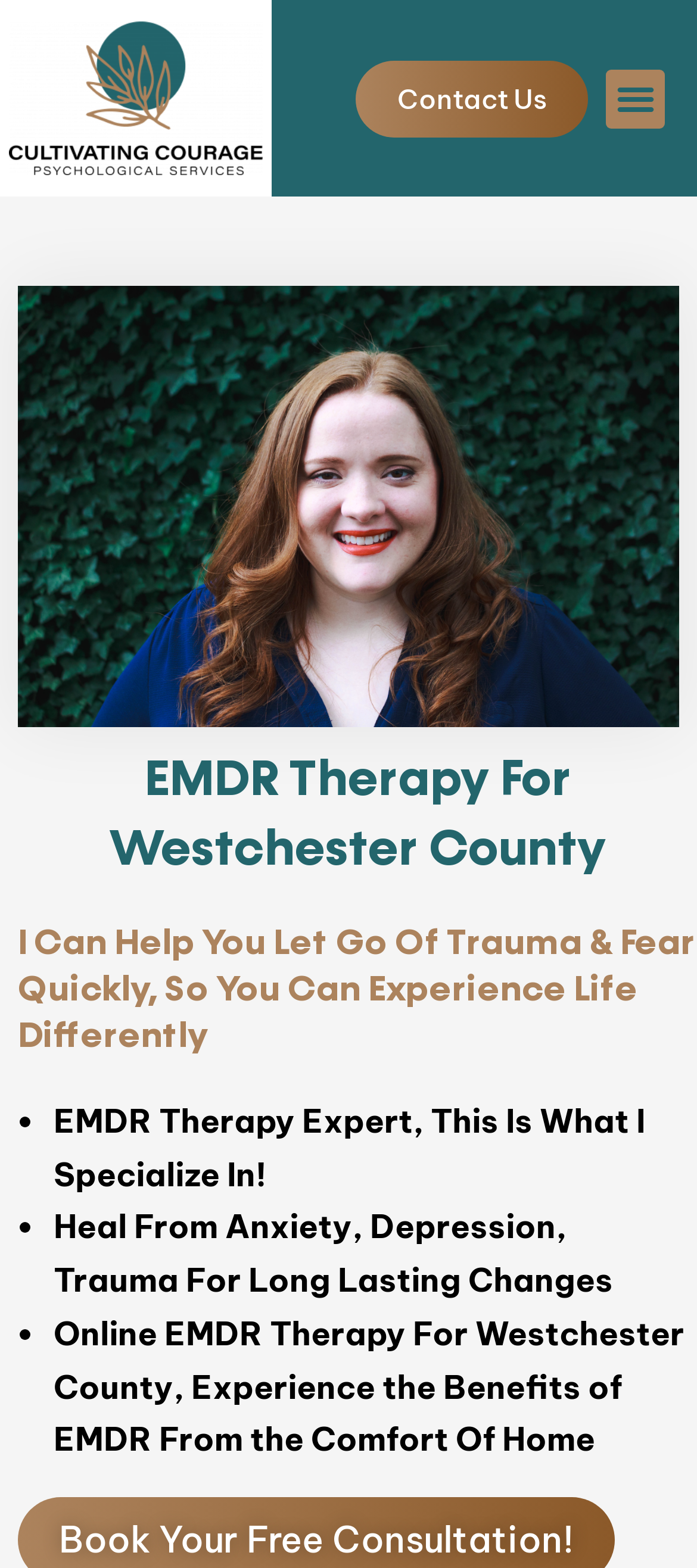Determine the main heading text of the webpage.

EMDR Therapy For Westchester County